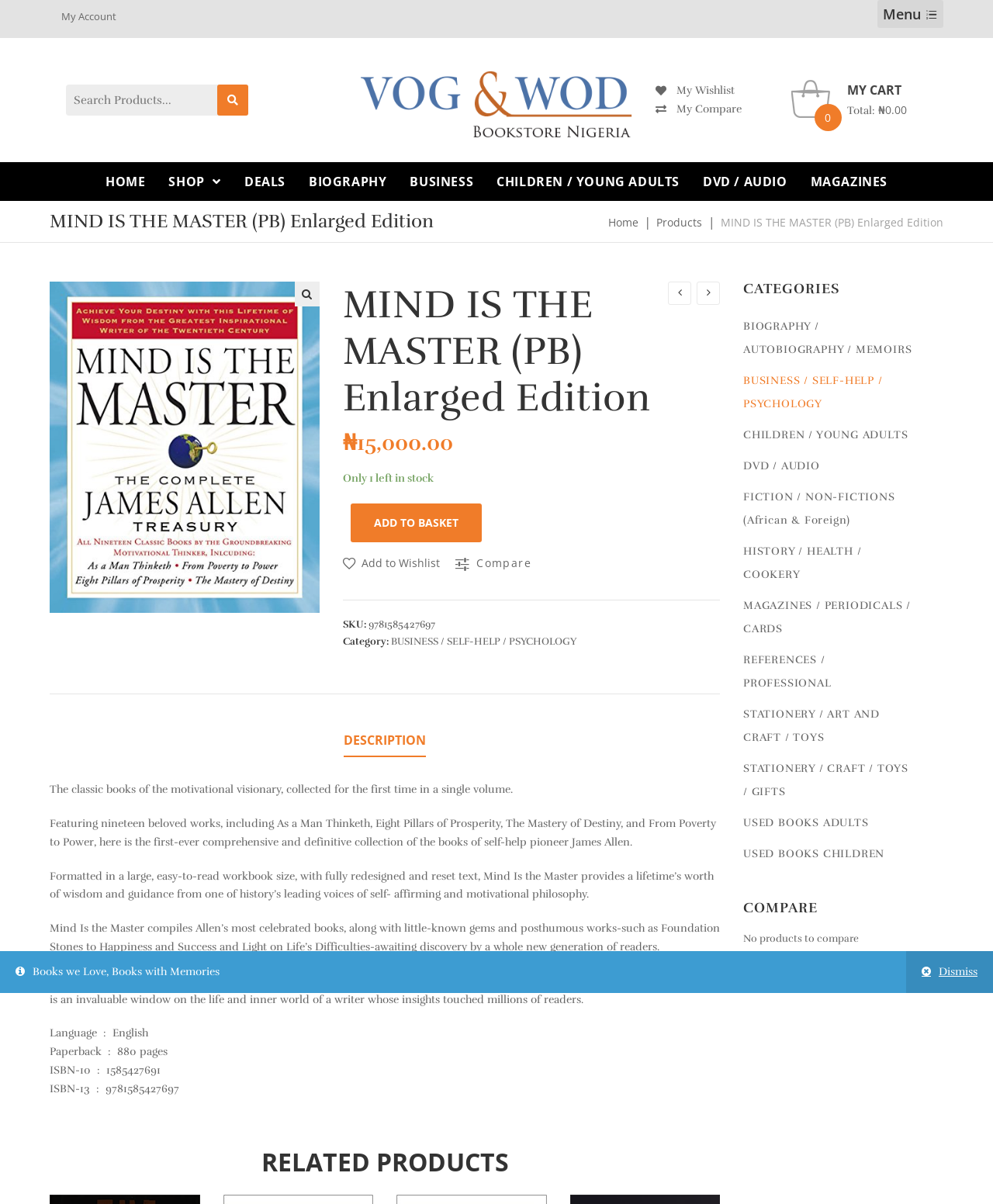Identify the bounding box coordinates necessary to click and complete the given instruction: "View biography books".

[0.299, 0.135, 0.401, 0.167]